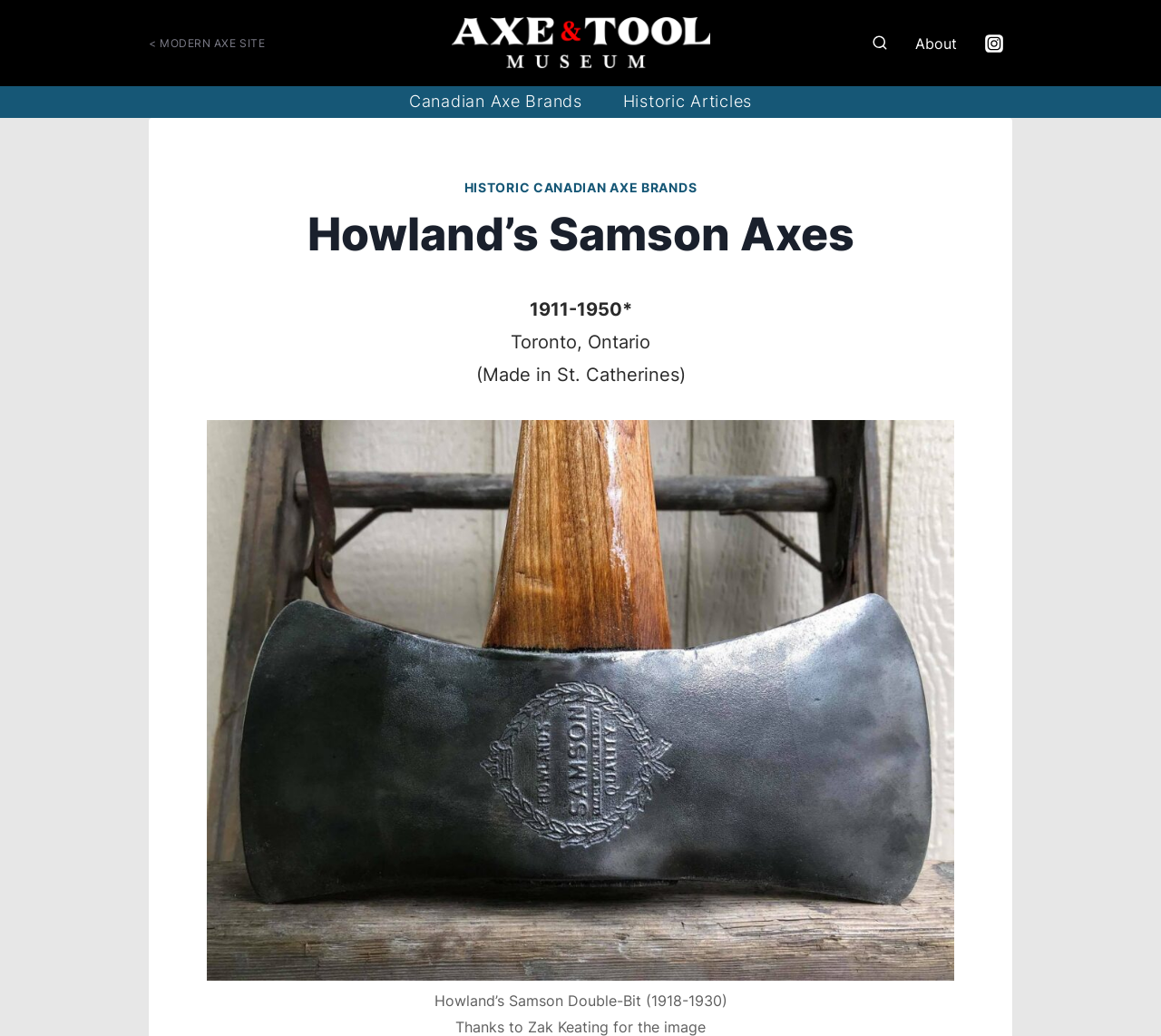Answer the following inquiry with a single word or phrase:
What is the name of the axe brand featured on this webpage?

Howland’s Samson